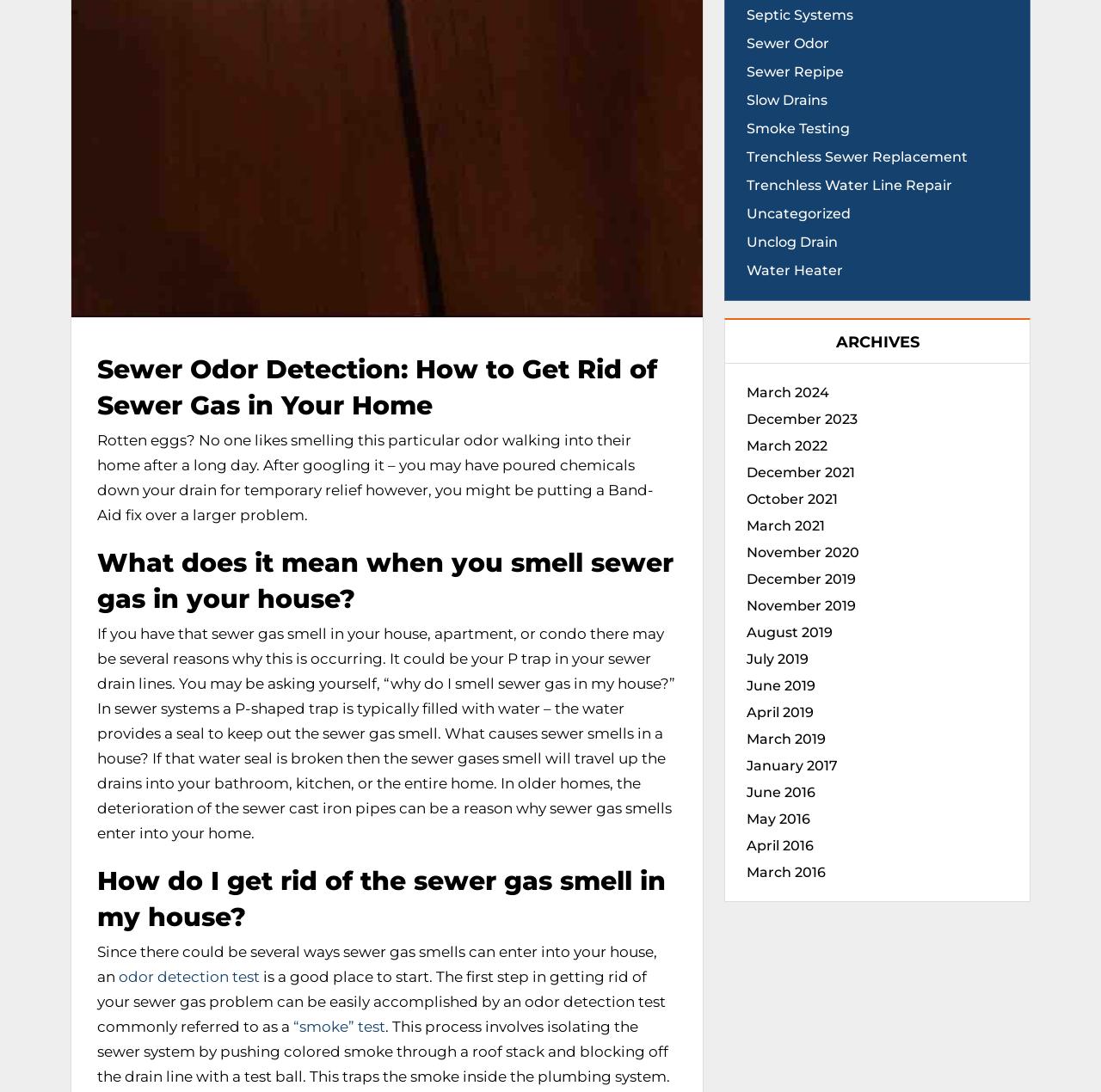Using floating point numbers between 0 and 1, provide the bounding box coordinates in the format (top-left x, top-left y, bottom-right x, bottom-right y). Locate the UI element described here: Trenchless Water Line Repair

[0.678, 0.156, 0.916, 0.182]